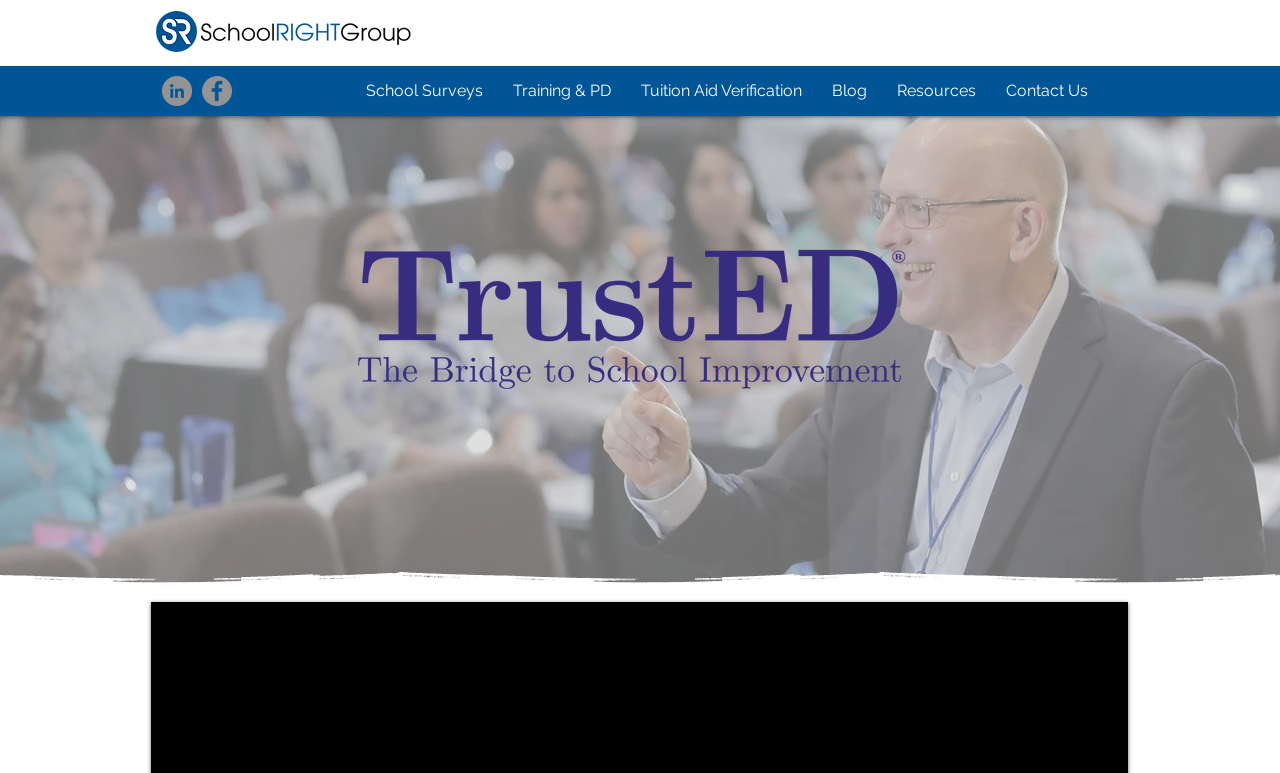Please find the bounding box coordinates of the element that must be clicked to perform the given instruction: "Contact Us". The coordinates should be four float numbers from 0 to 1, i.e., [left, top, right, bottom].

[0.774, 0.091, 0.861, 0.144]